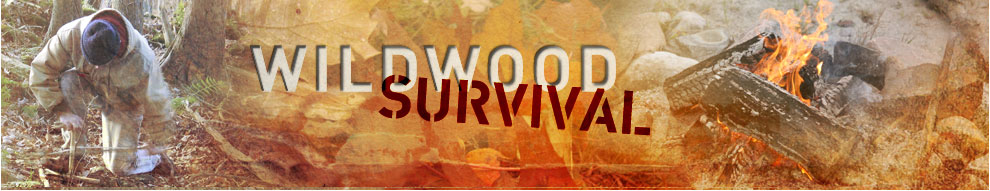Explain the image thoroughly, mentioning every notable detail.

The image features a captivating and dynamic header for the "Wildwood Survival" website, combining elements of survival skills and outdoor themes. The background showcases a scene of an individual who appears to be gathering resources in a natural setting, possibly engaging in a survival skill like foraging or building a shelter. To the right, a vibrant fire burns, symbolizing warmth, energy, and the core of survival techniques such as cooking and protection. The text "WILDWOOD" is prominently displayed in bold, light-colored letters, set above the word "SURVIVAL" which is styled in a darker, more striking font. The overall composition evokes a sense of adventure, resilience, and connection to nature, inviting visitors to explore the resources and information available on the site.